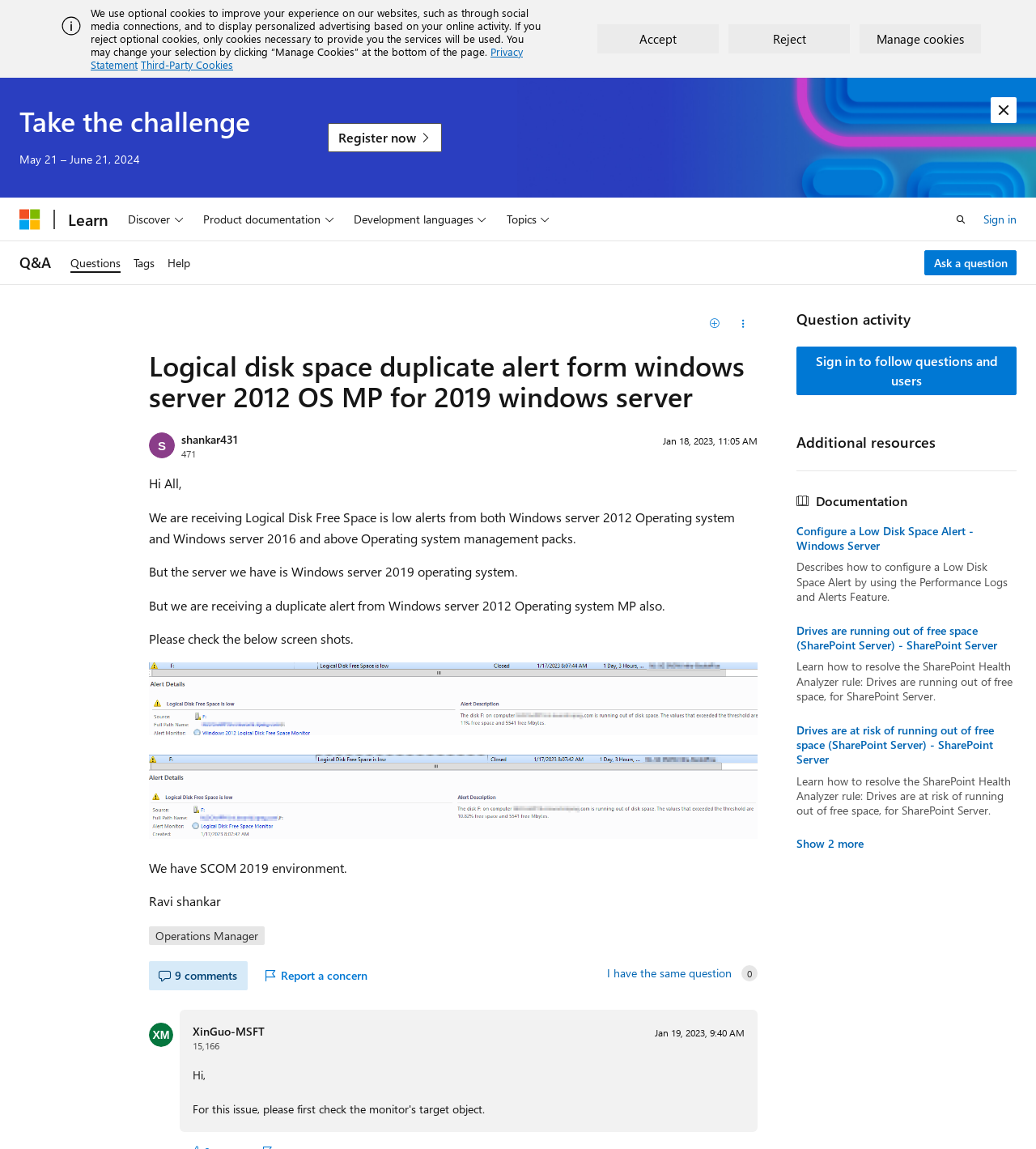Respond to the question below with a single word or phrase:
What is the topic of the question?

Operations Manager